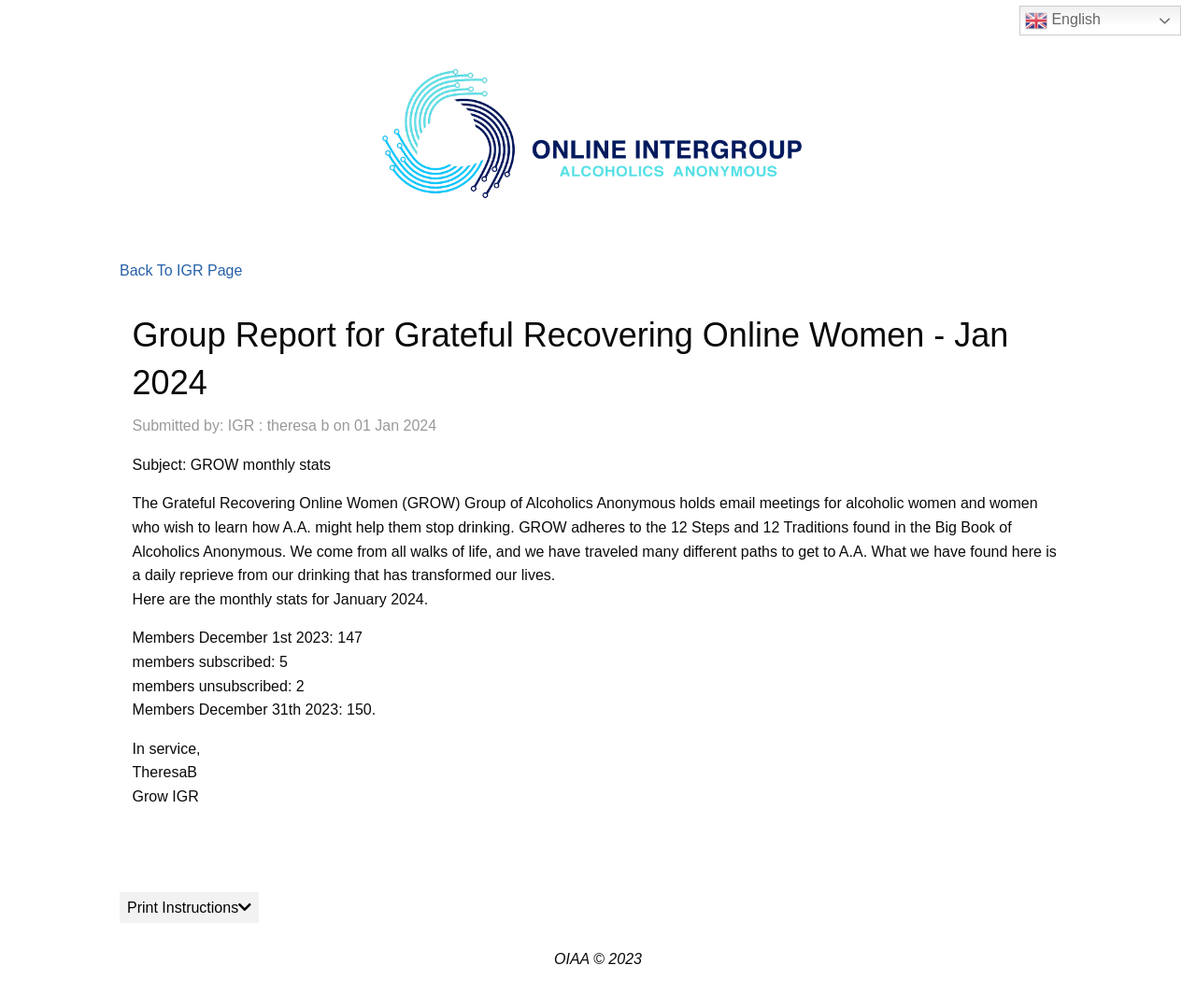Respond with a single word or phrase for the following question: 
What is the name of the group reporting?

Grateful Recovering Online Women